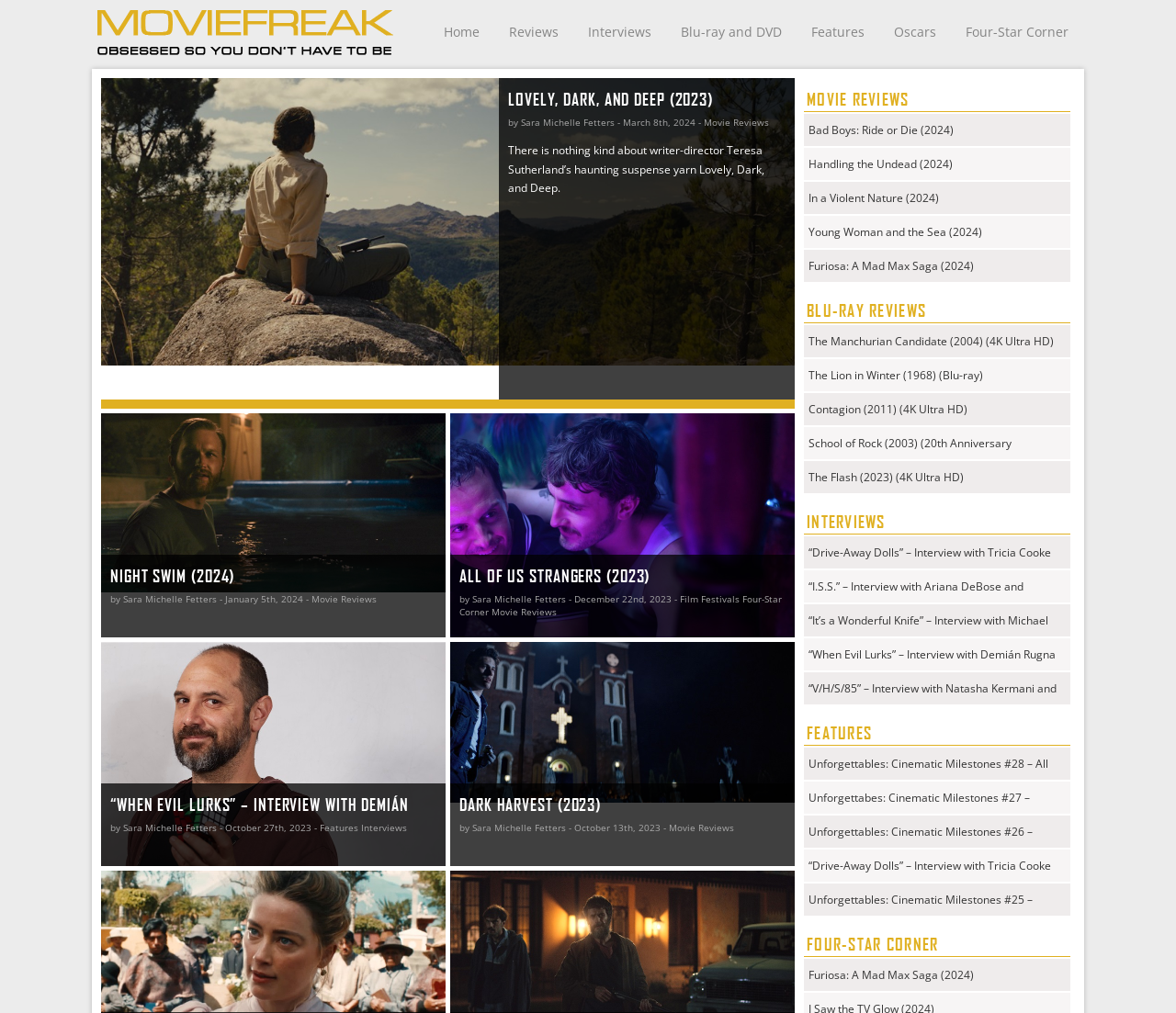Point out the bounding box coordinates of the section to click in order to follow this instruction: "Check out the interview with Demián Rugna".

[0.688, 0.635, 0.906, 0.657]